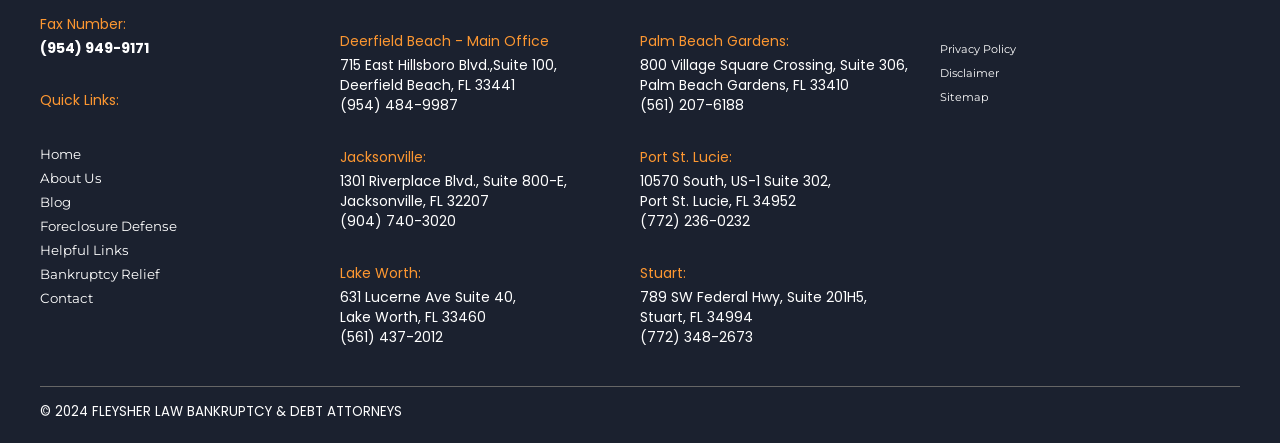Provide the bounding box coordinates for the area that should be clicked to complete the instruction: "Visit the home page".

[0.031, 0.326, 0.138, 0.38]